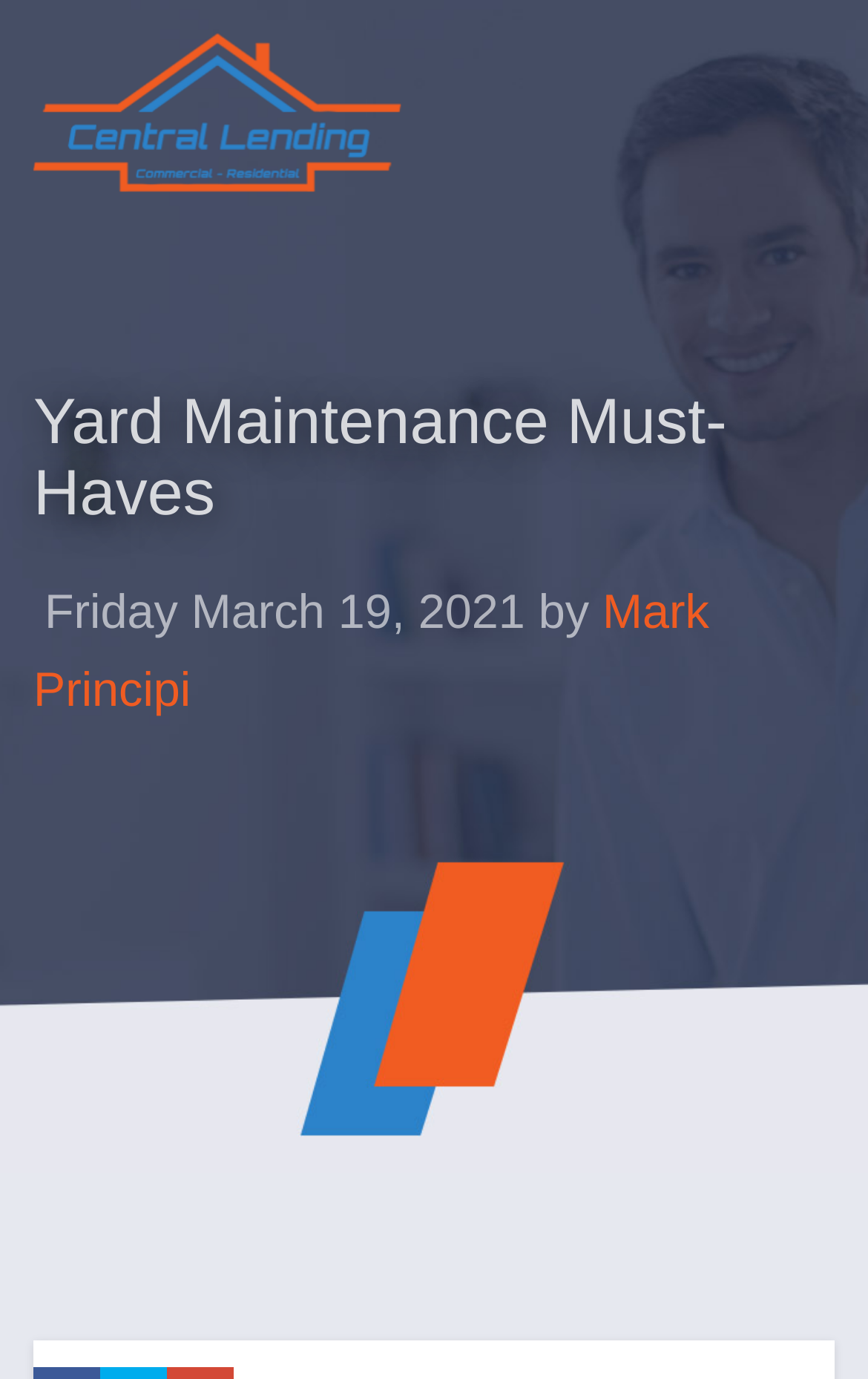Please identify the webpage's heading and generate its text content.

Yard Maintenance Must-Haves